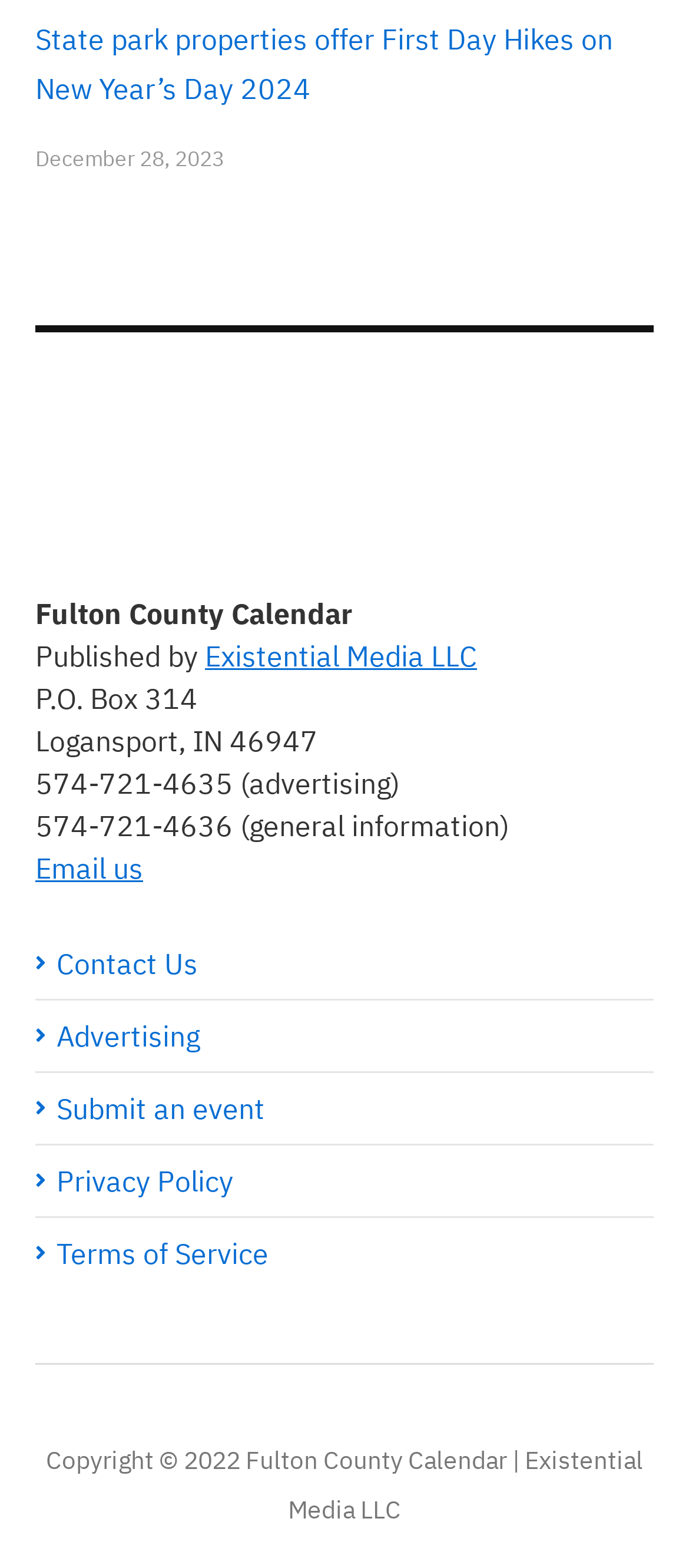Find the bounding box coordinates of the element's region that should be clicked in order to follow the given instruction: "Contact Us". The coordinates should consist of four float numbers between 0 and 1, i.e., [left, top, right, bottom].

[0.051, 0.603, 0.287, 0.625]